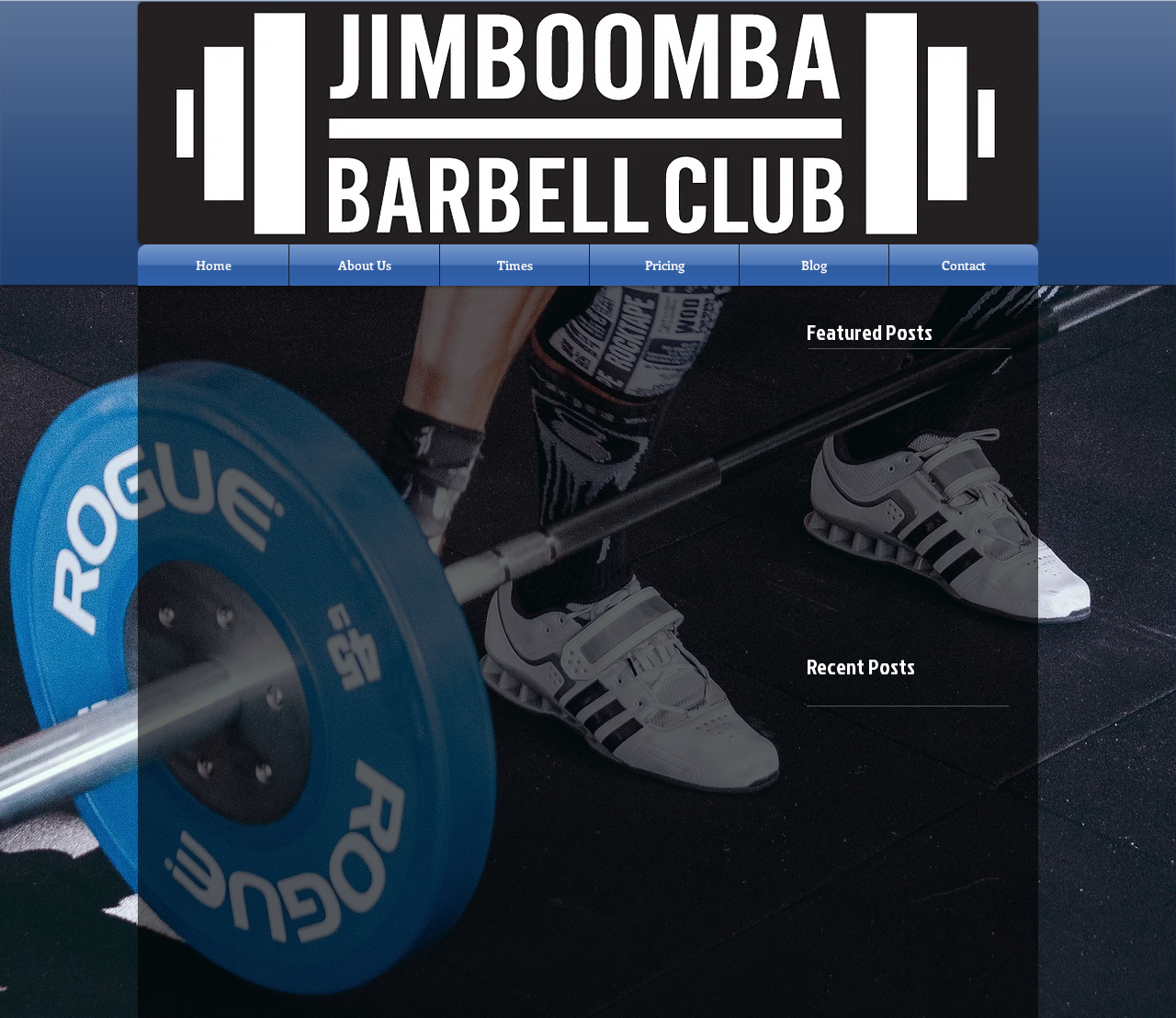What is the logo image filename?
Please provide a single word or phrase based on the screenshot.

JBC-Logo-small.jpg